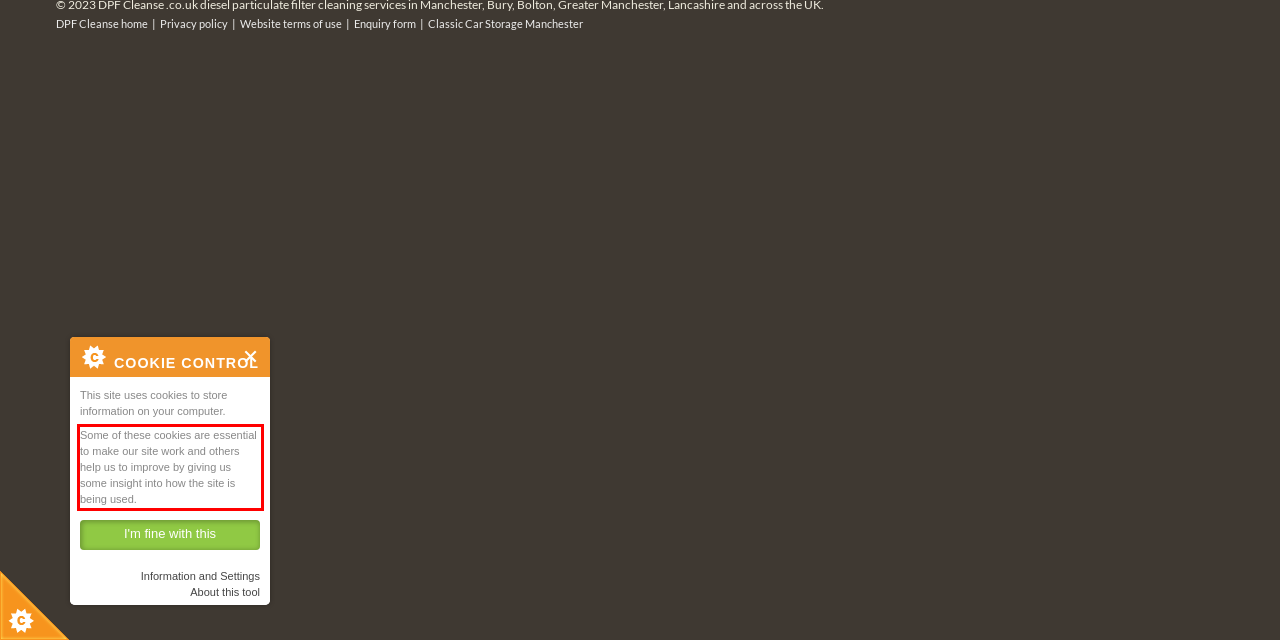You are presented with a webpage screenshot featuring a red bounding box. Perform OCR on the text inside the red bounding box and extract the content.

Some of these cookies are essential to make our site work and others help us to improve by giving us some insight into how the site is being used.